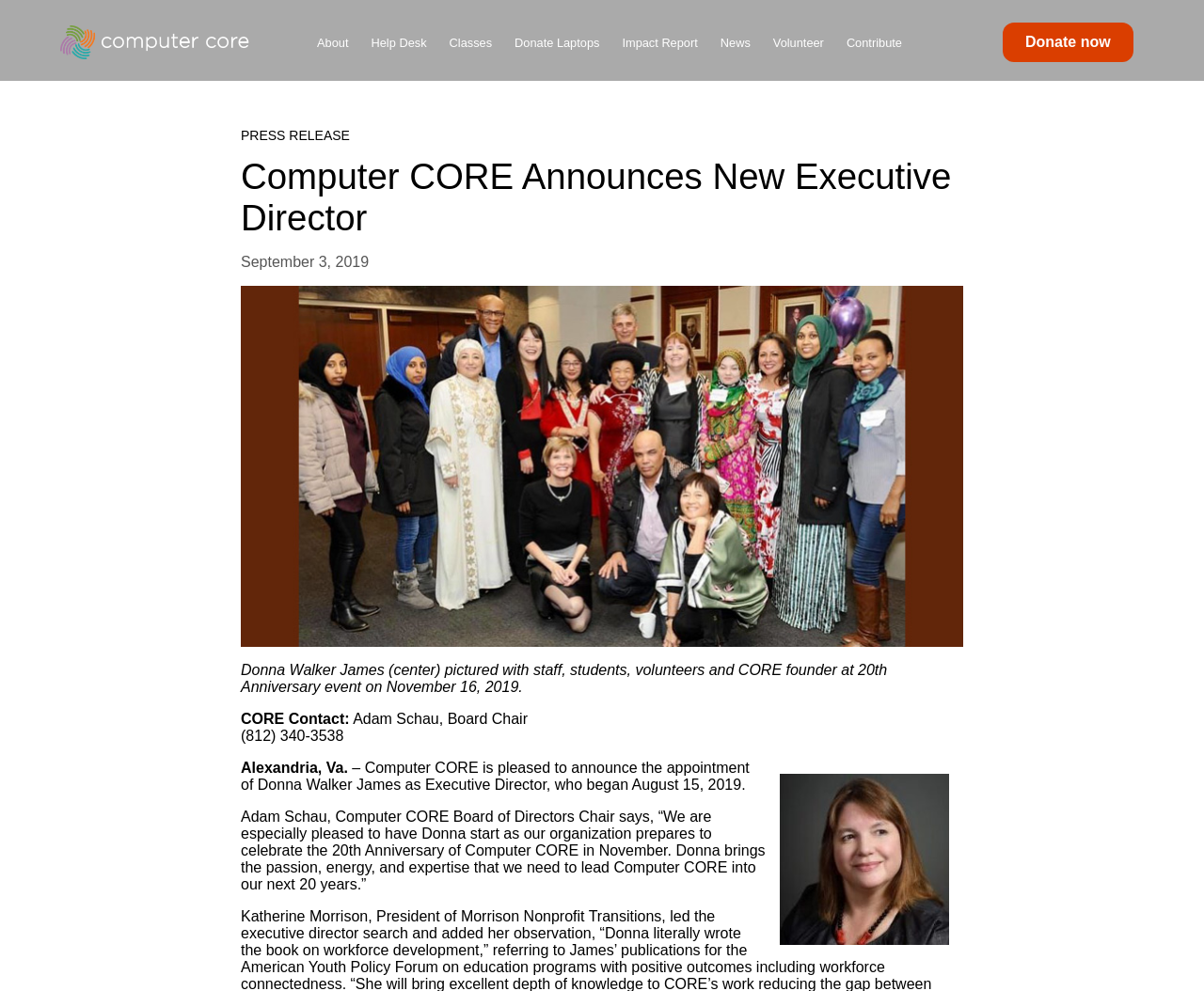Please provide a comprehensive response to the question below by analyzing the image: 
What is the phone number to contact CORE?

I found the answer by looking at the text 'CORE Contact:' and the subsequent phone number '(812) 340-3538'. This is the contact information provided on the webpage.